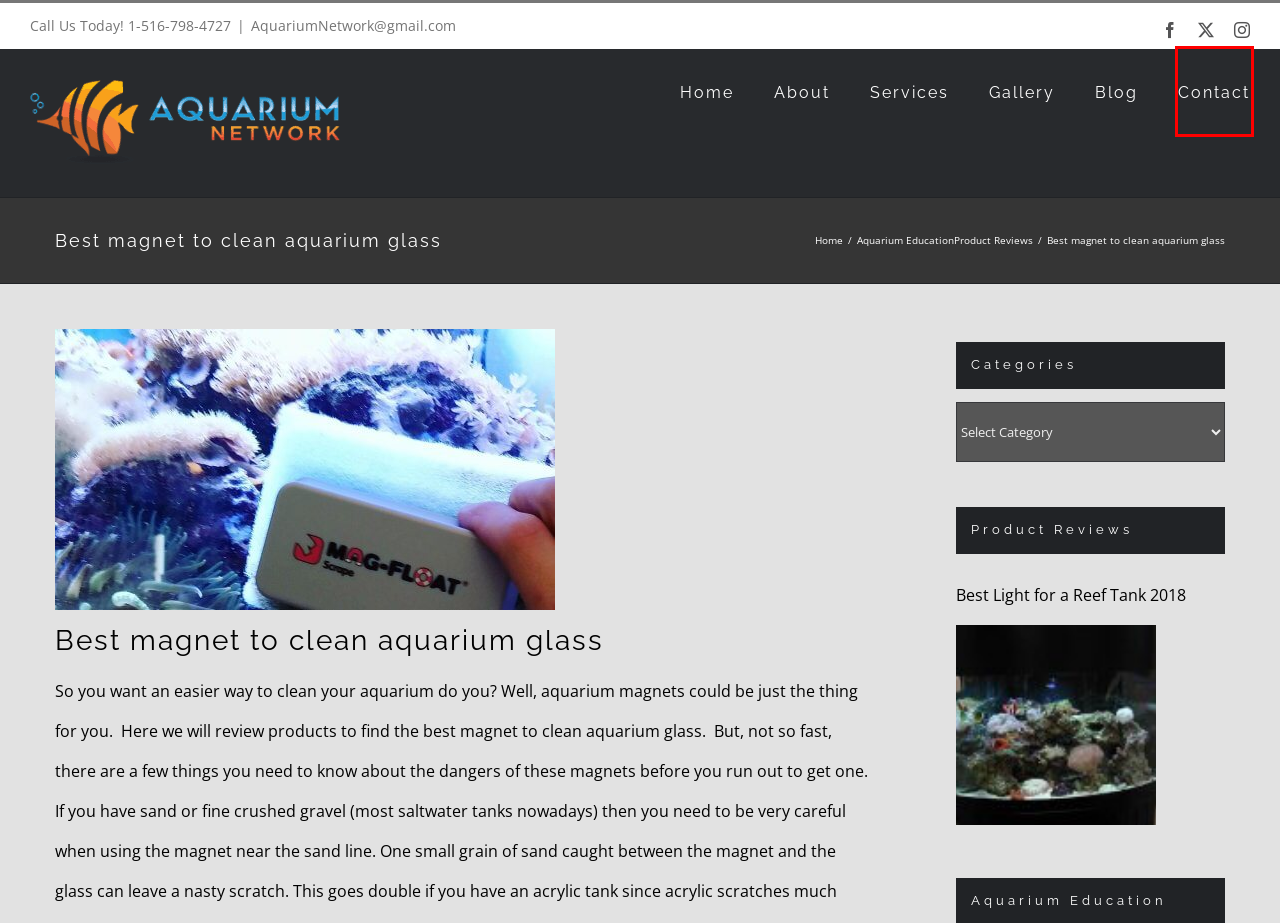You have a screenshot showing a webpage with a red bounding box highlighting an element. Choose the webpage description that best fits the new webpage after clicking the highlighted element. The descriptions are:
A. Contact – Aquarium Network – Custom Aquariums
B. Services – Aquarium Network – Custom Aquariums
C. Product Reviews – Aquarium Network – Custom Aquariums
D. Aquarium Network – Custom Aquariums – Custom Aquarium Specialists since 1969!
E. Custom Aquariums and Fish Keeping Blog – Aquarium Network – Custom Aquariums
F. Our Work – Aquarium Network – Custom Aquariums
G. Best Light for a Reef Tank 2018 – Aquarium Network – Custom Aquariums
H. Aquarium Education – Aquarium Network – Custom Aquariums

A